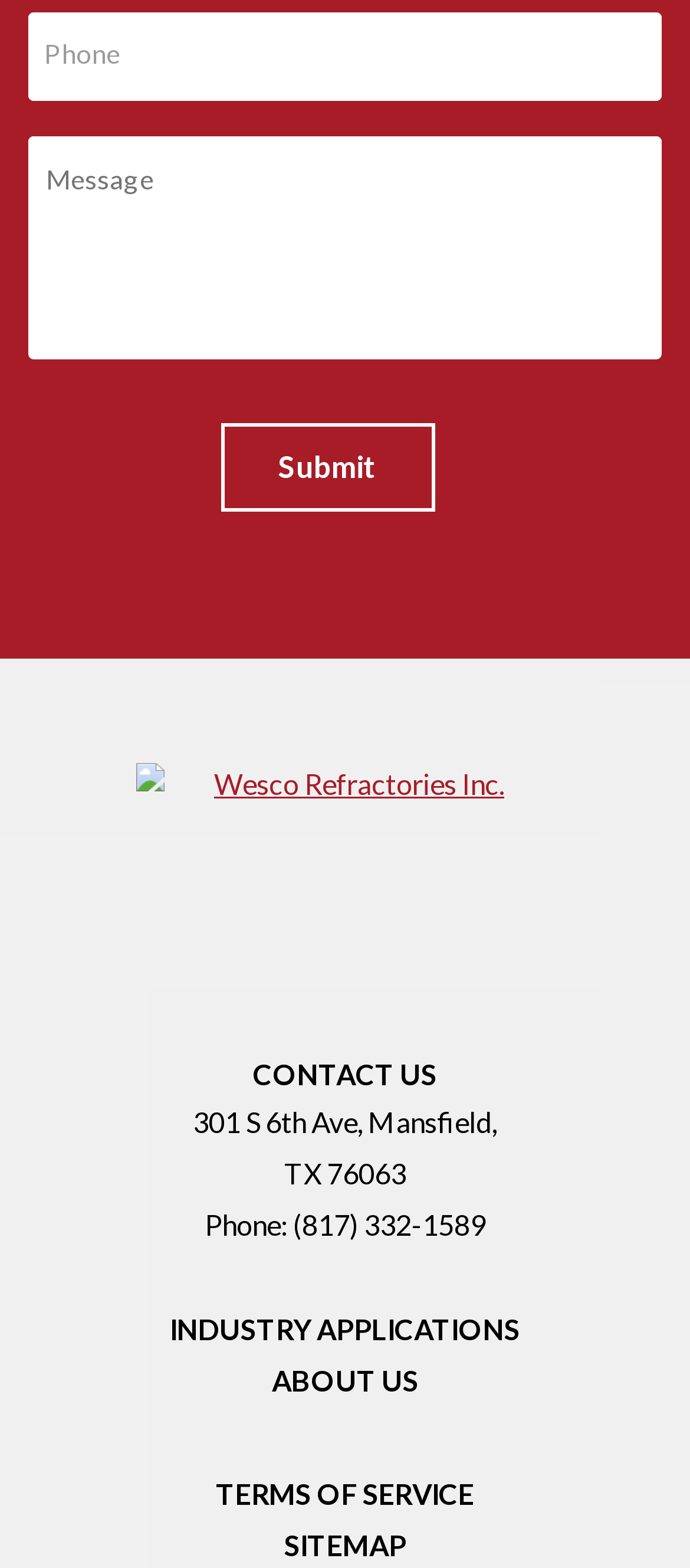Please find the bounding box coordinates of the section that needs to be clicked to achieve this instruction: "Call (817) 332-1589".

[0.424, 0.77, 0.704, 0.792]